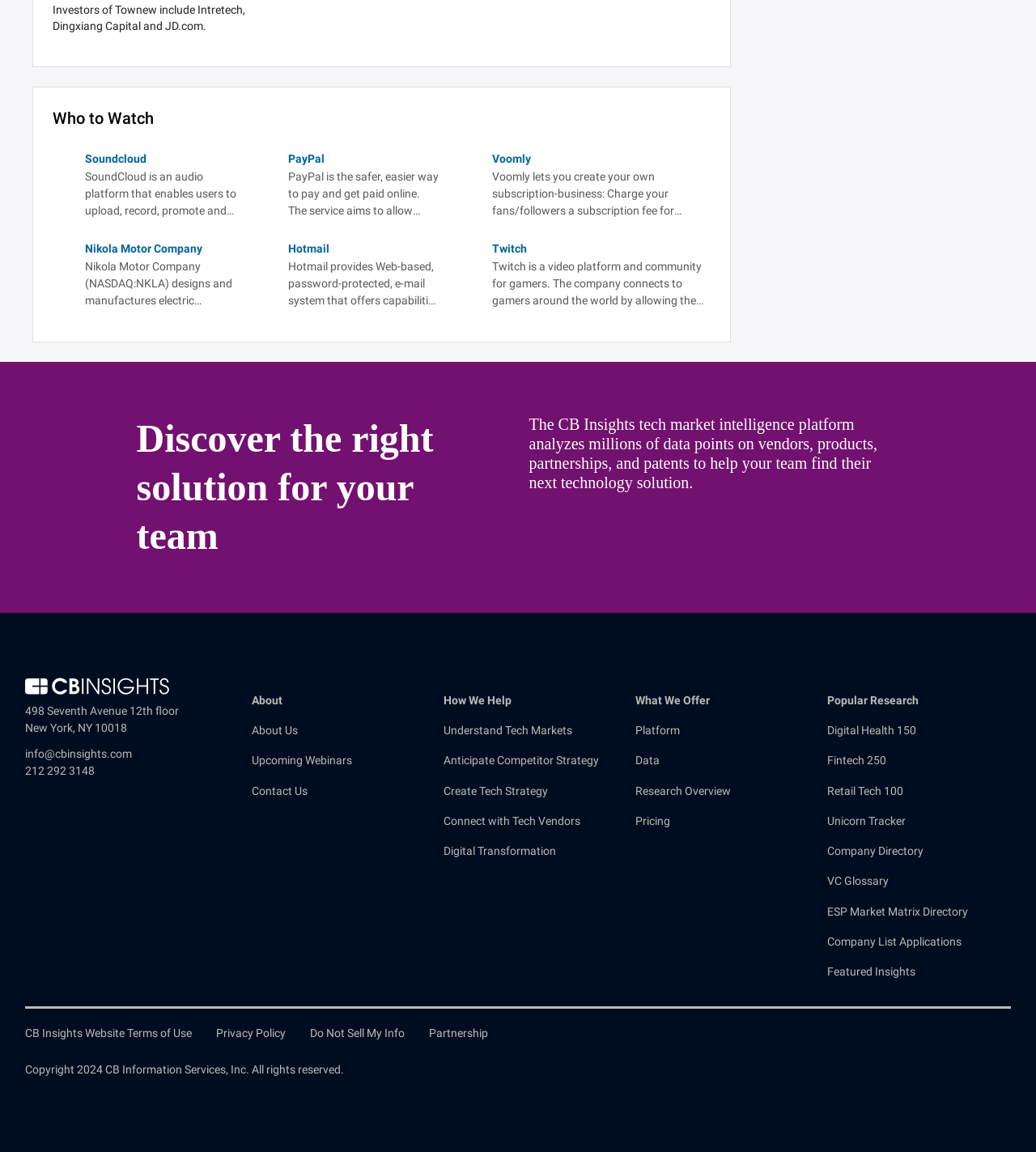What is the name of the company that provides Web-based email system?
Please respond to the question with a detailed and well-explained answer.

I found the answer by looking at the image with the description 'Hotmail Logo' and the corresponding static text that describes Hotmail as providing Web-based, password-protected, email system.